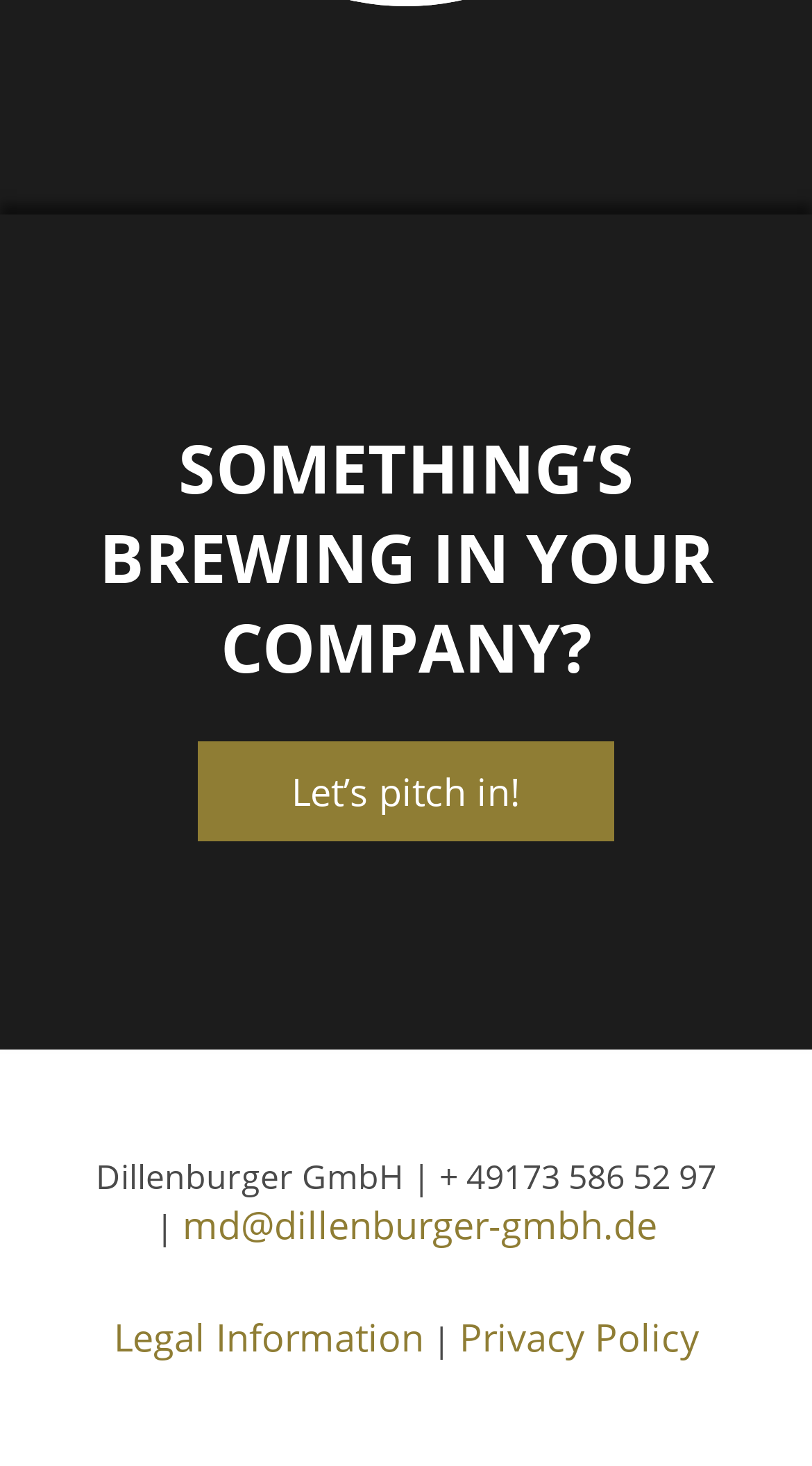What is the company name?
Refer to the image and respond with a one-word or short-phrase answer.

Dillenburger GmbH